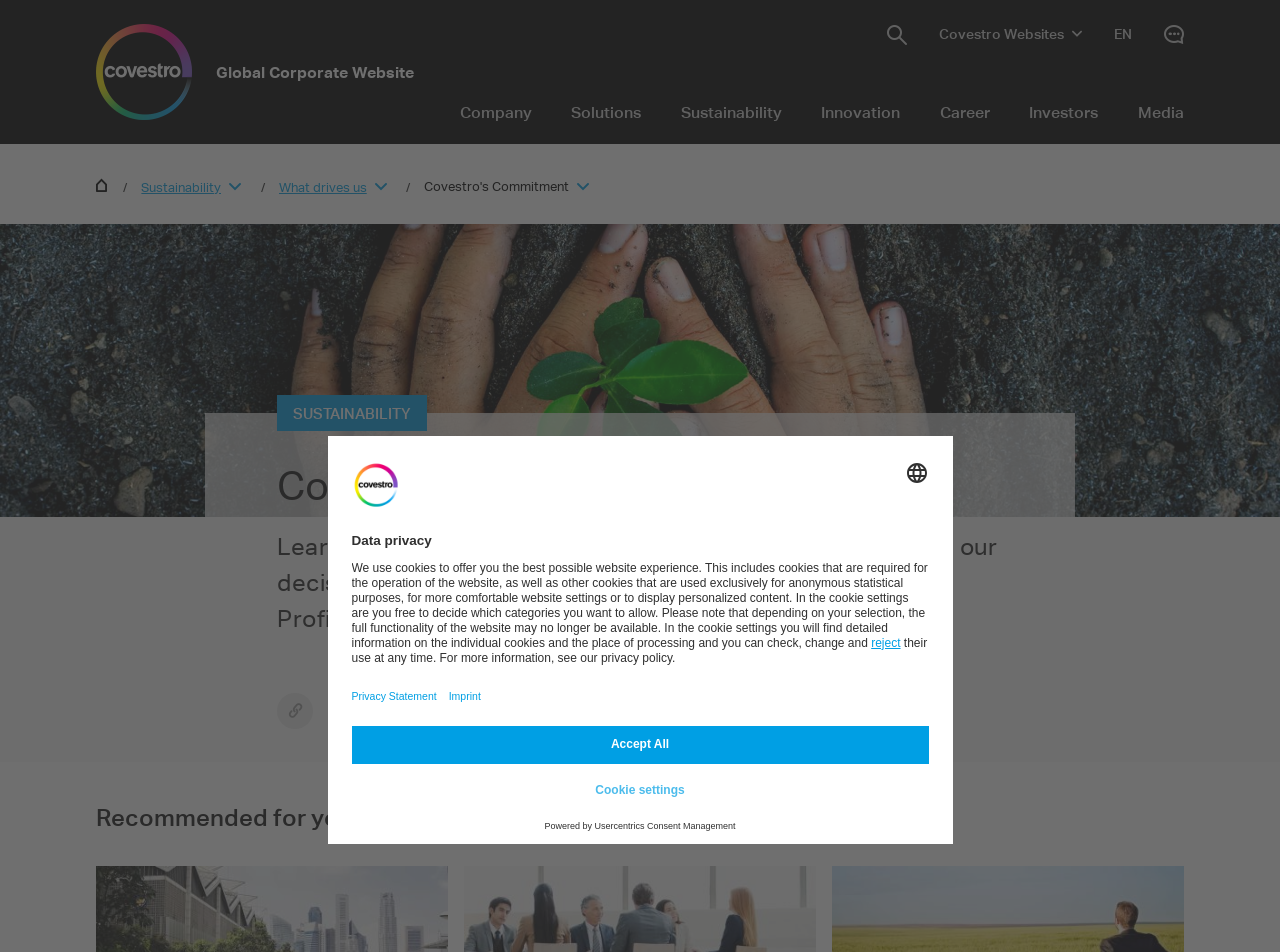Reply to the question with a brief word or phrase: What is the purpose of the 'Cookie settings' button?

Cookie management